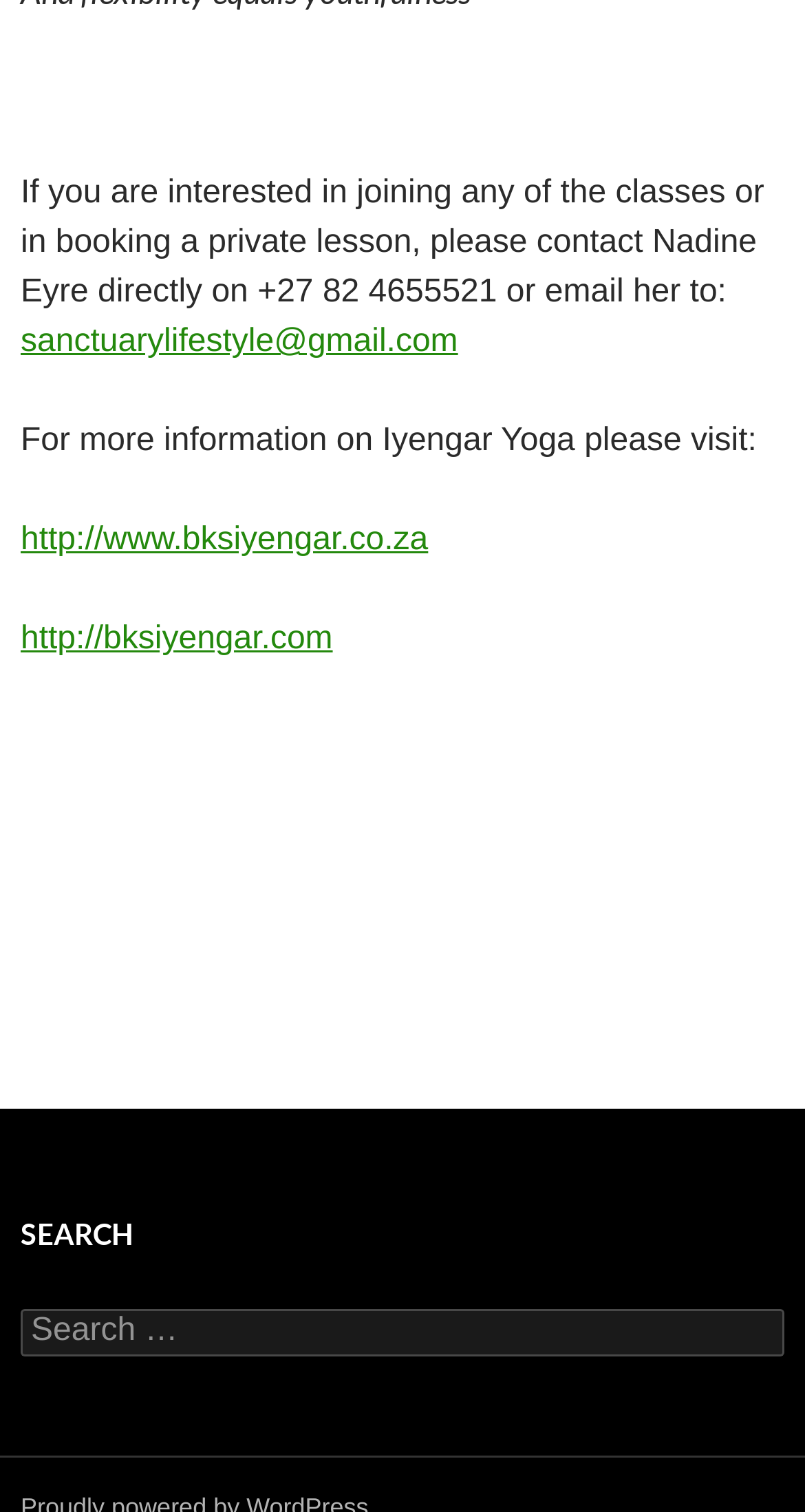Please respond to the question using a single word or phrase:
What is the purpose of the search box?

To search the website